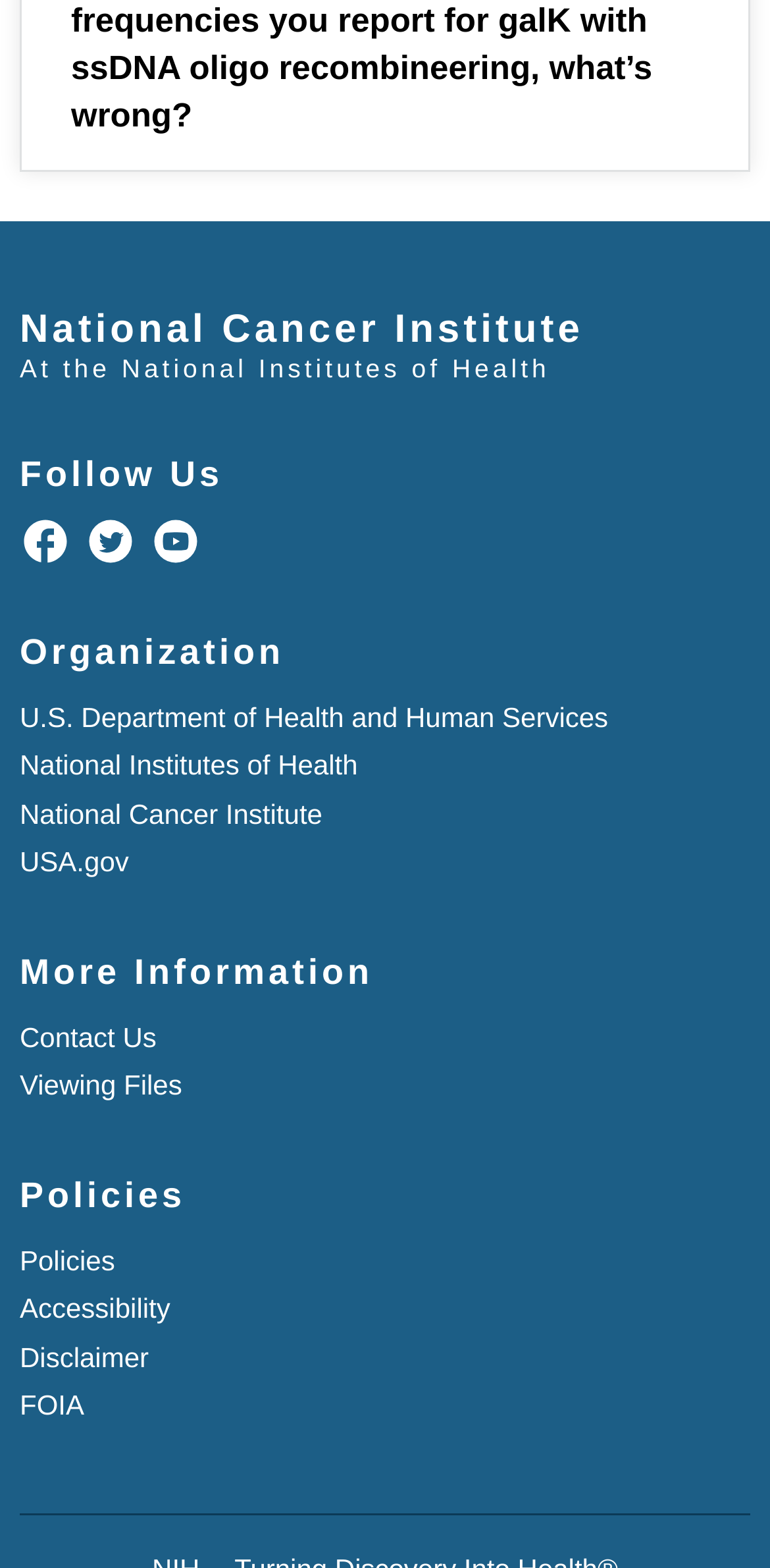Please answer the following question using a single word or phrase: 
How many links are present in the 'Organization' section?

4